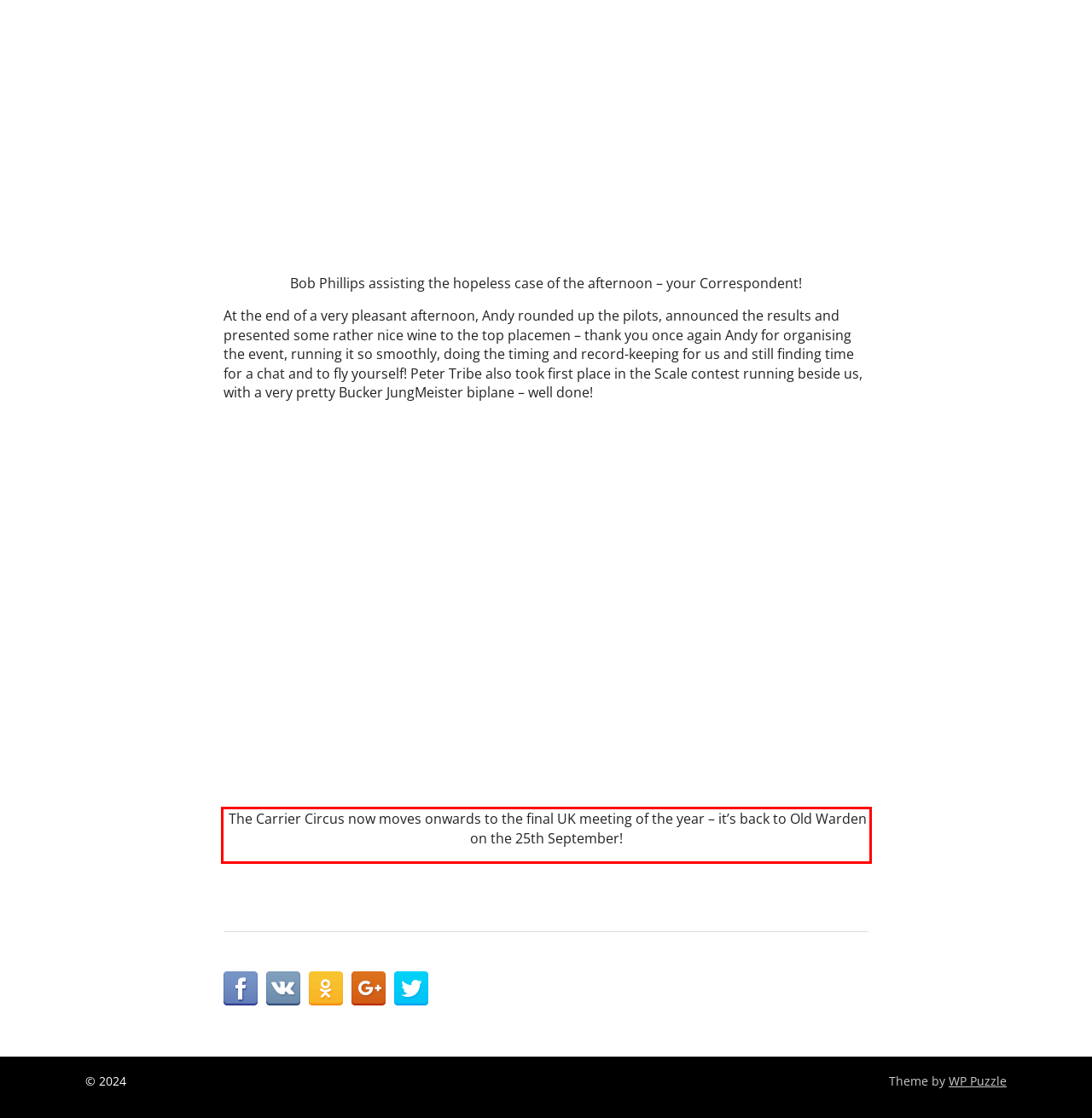The screenshot provided shows a webpage with a red bounding box. Apply OCR to the text within this red bounding box and provide the extracted content.

The Carrier Circus now moves onwards to the final UK meeting of the year – it’s back to Old Warden on the 25th September!